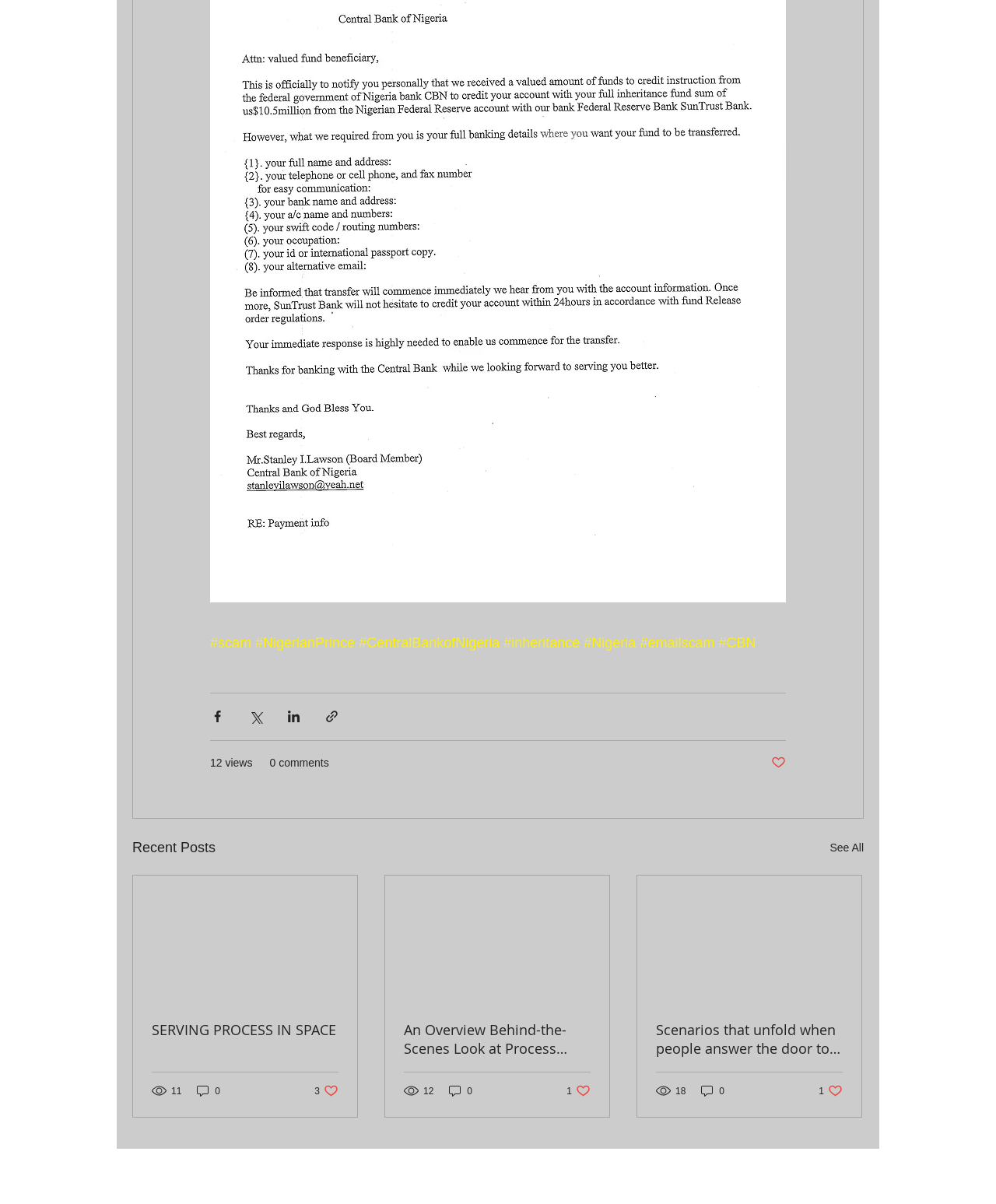Pinpoint the bounding box coordinates of the area that must be clicked to complete this instruction: "Click on the link '5 Effective Steps To Becoming An Actual Expert'".

None